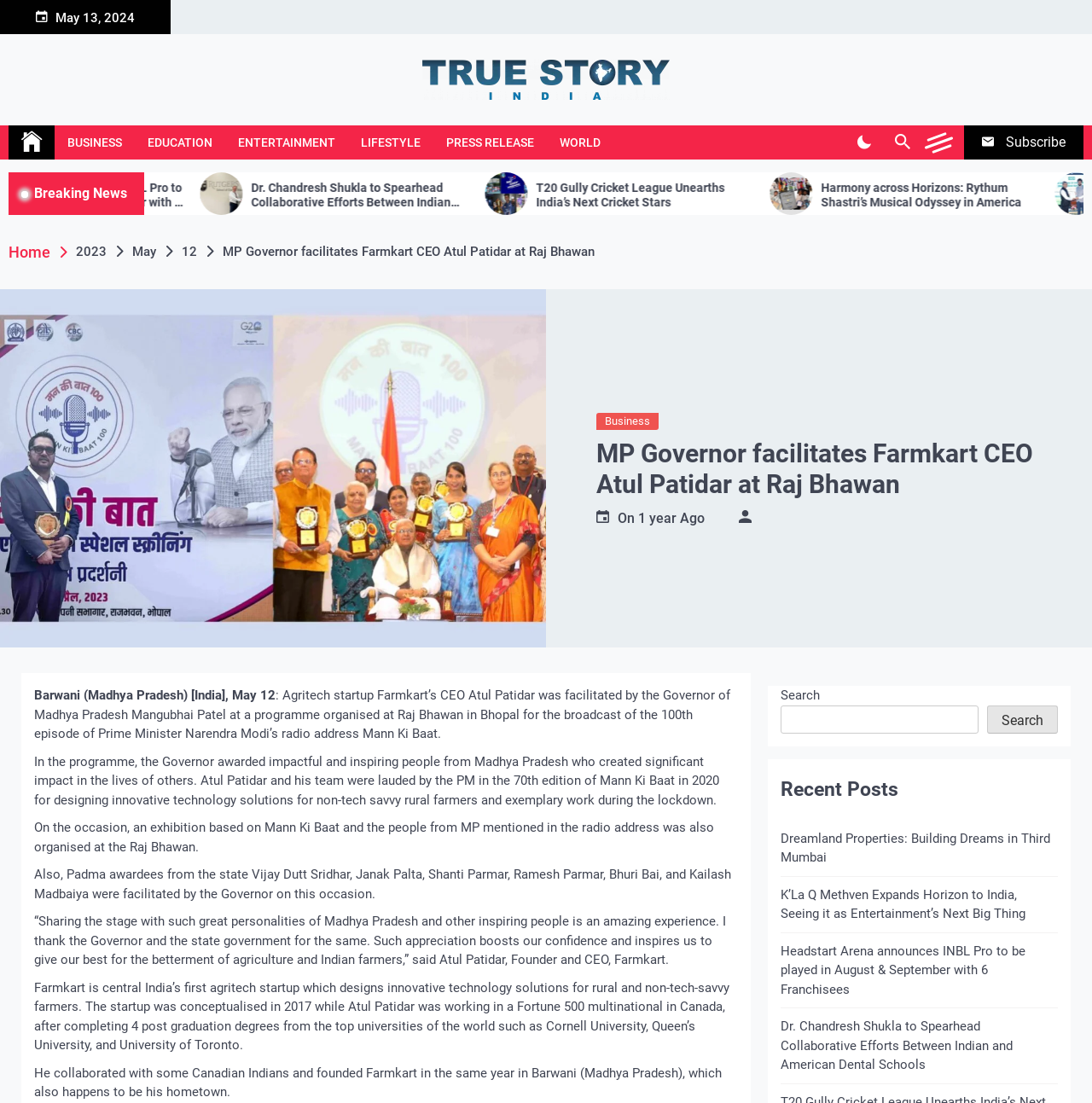Please determine the bounding box coordinates of the element's region to click in order to carry out the following instruction: "View the 'Recent Posts'". The coordinates should be four float numbers between 0 and 1, i.e., [left, top, right, bottom].

[0.715, 0.703, 0.969, 0.729]